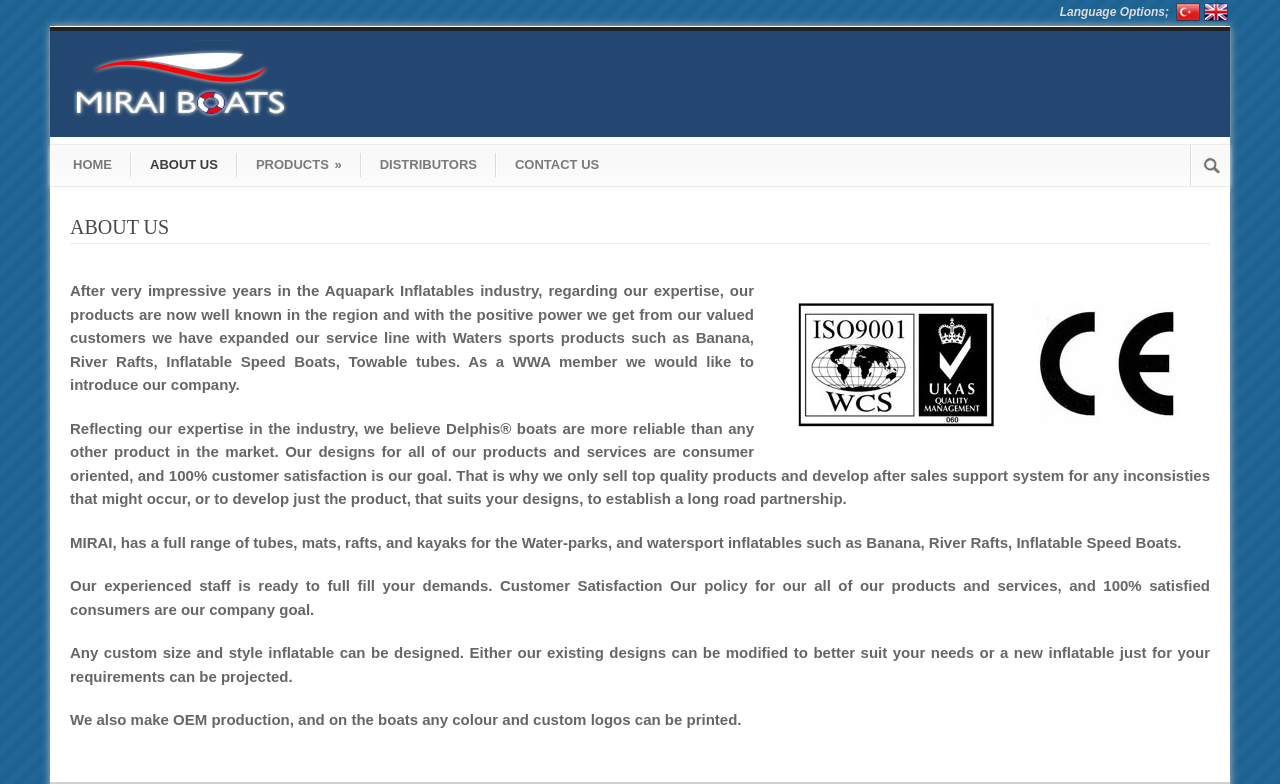Identify the bounding box coordinates for the UI element described as follows: ABOUT US. Use the format (top-left x, top-left y, bottom-right x, bottom-right y) and ensure all values are floating point numbers between 0 and 1.

[0.102, 0.195, 0.185, 0.226]